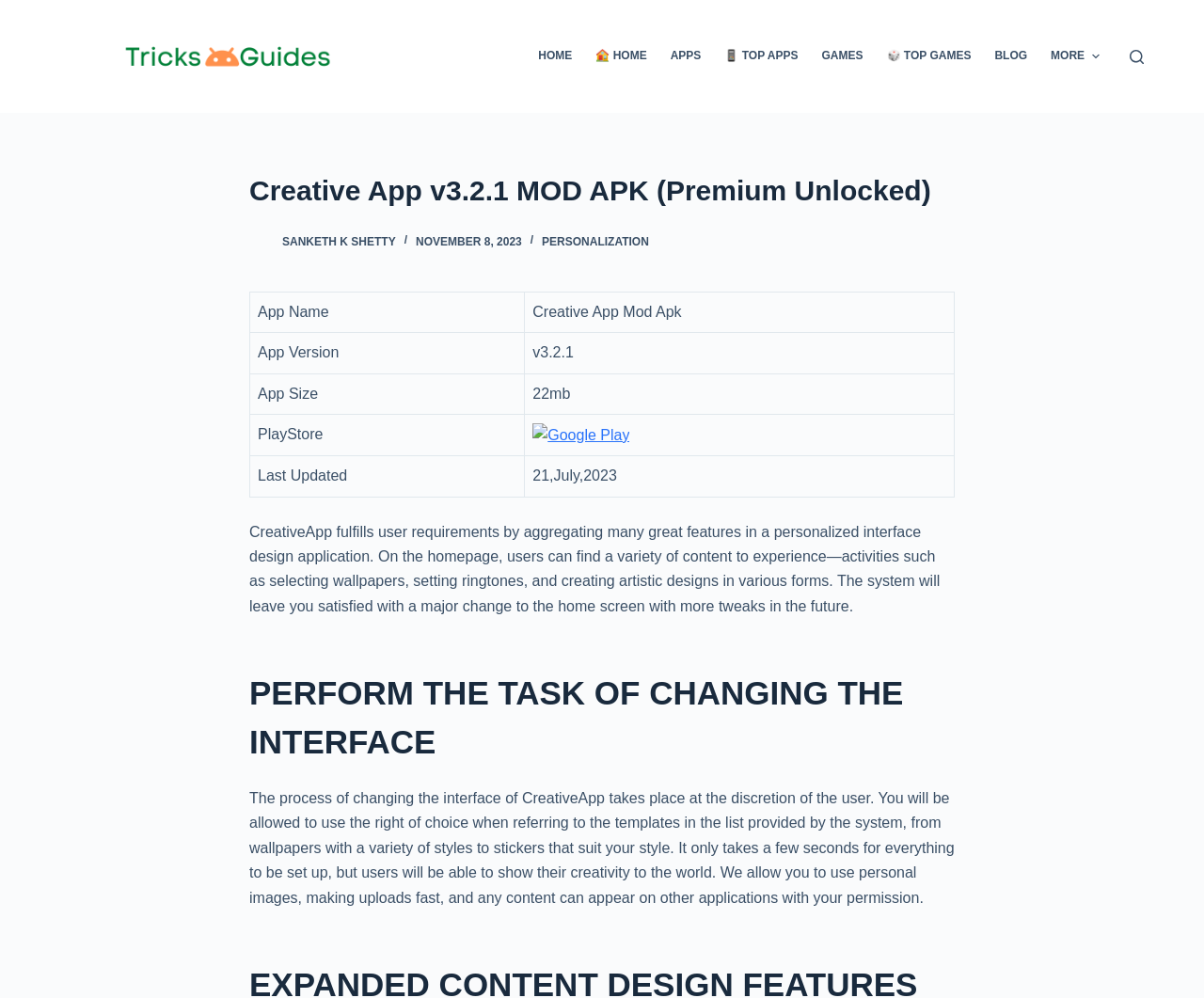Show the bounding box coordinates for the HTML element as described: "parent_node: SANKETH K SHETTY".

[0.207, 0.23, 0.227, 0.253]